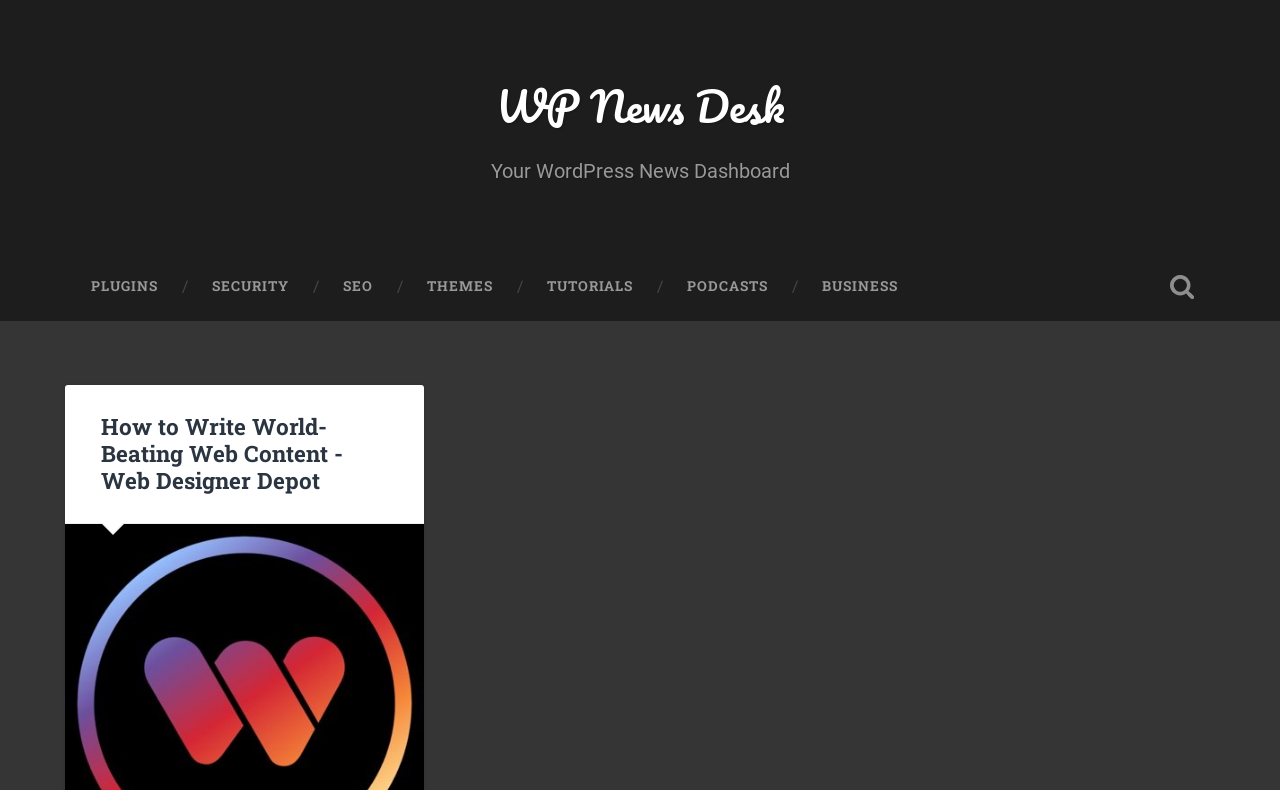Find the bounding box of the element with the following description: "Toggle search field". The coordinates must be four float numbers between 0 and 1, formatted as [left, top, right, bottom].

[0.897, 0.32, 0.95, 0.406]